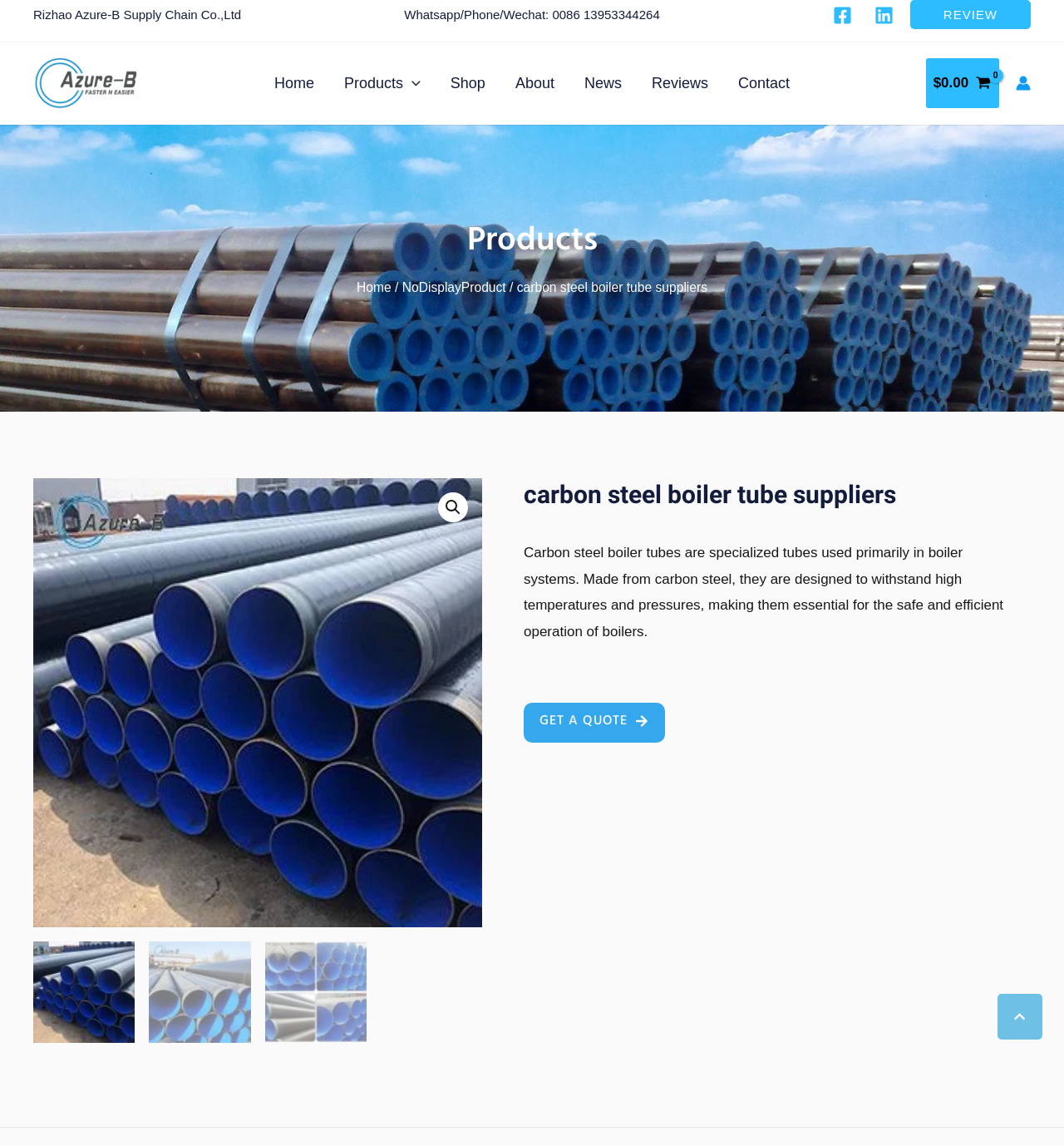Locate the bounding box coordinates of the area to click to fulfill this instruction: "Search for products". The bounding box should be presented as four float numbers between 0 and 1, in the order [left, top, right, bottom].

[0.412, 0.43, 0.44, 0.456]